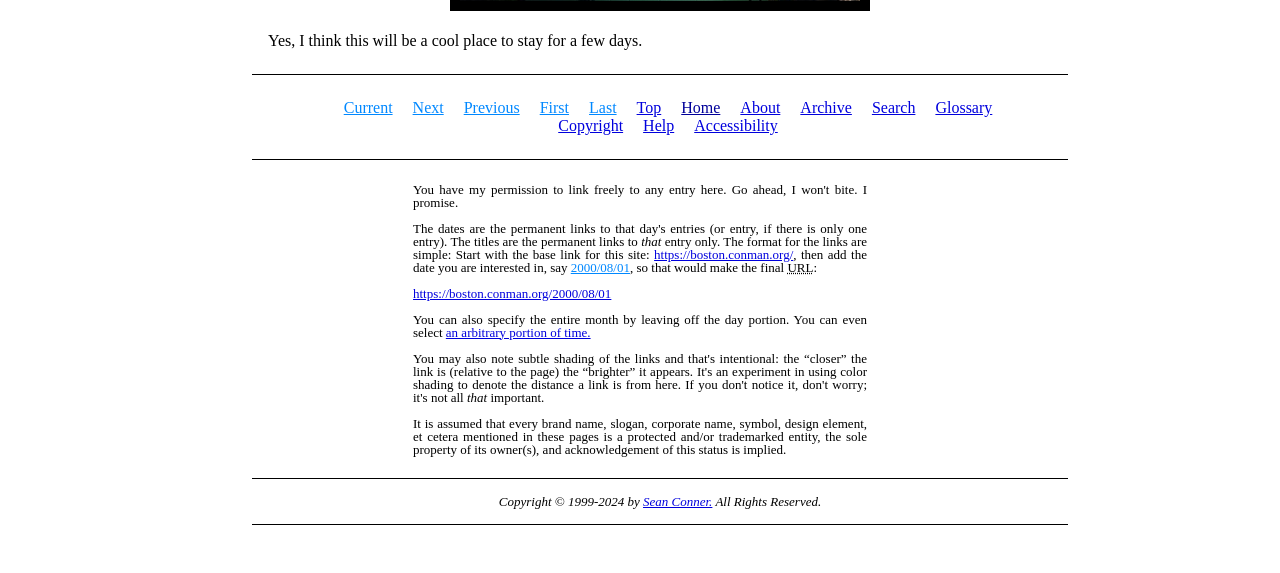Can you provide the bounding box coordinates for the element that should be clicked to implement the instruction: "Click on the 'Current' link"?

[0.269, 0.173, 0.307, 0.202]